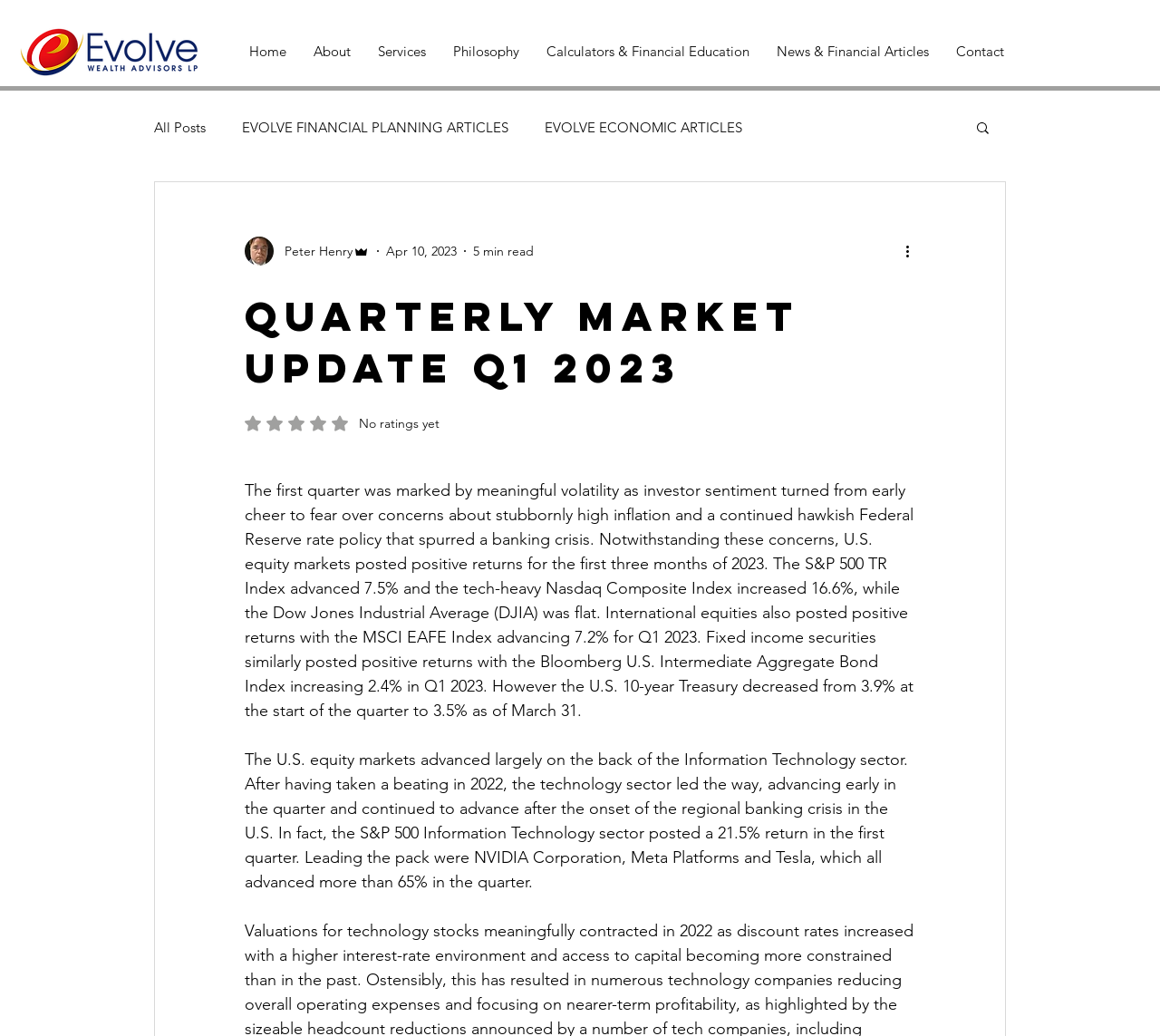Mark the bounding box of the element that matches the following description: "Services".

[0.314, 0.022, 0.379, 0.078]